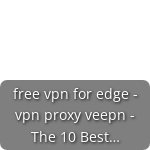Please look at the image and answer the question with a detailed explanation: What type of browser is the VPN service for?

The VPN service is specifically designed for the Edge browser, as mentioned in the caption. This implies that the VPN solutions are tailored to work seamlessly with the Edge browser.